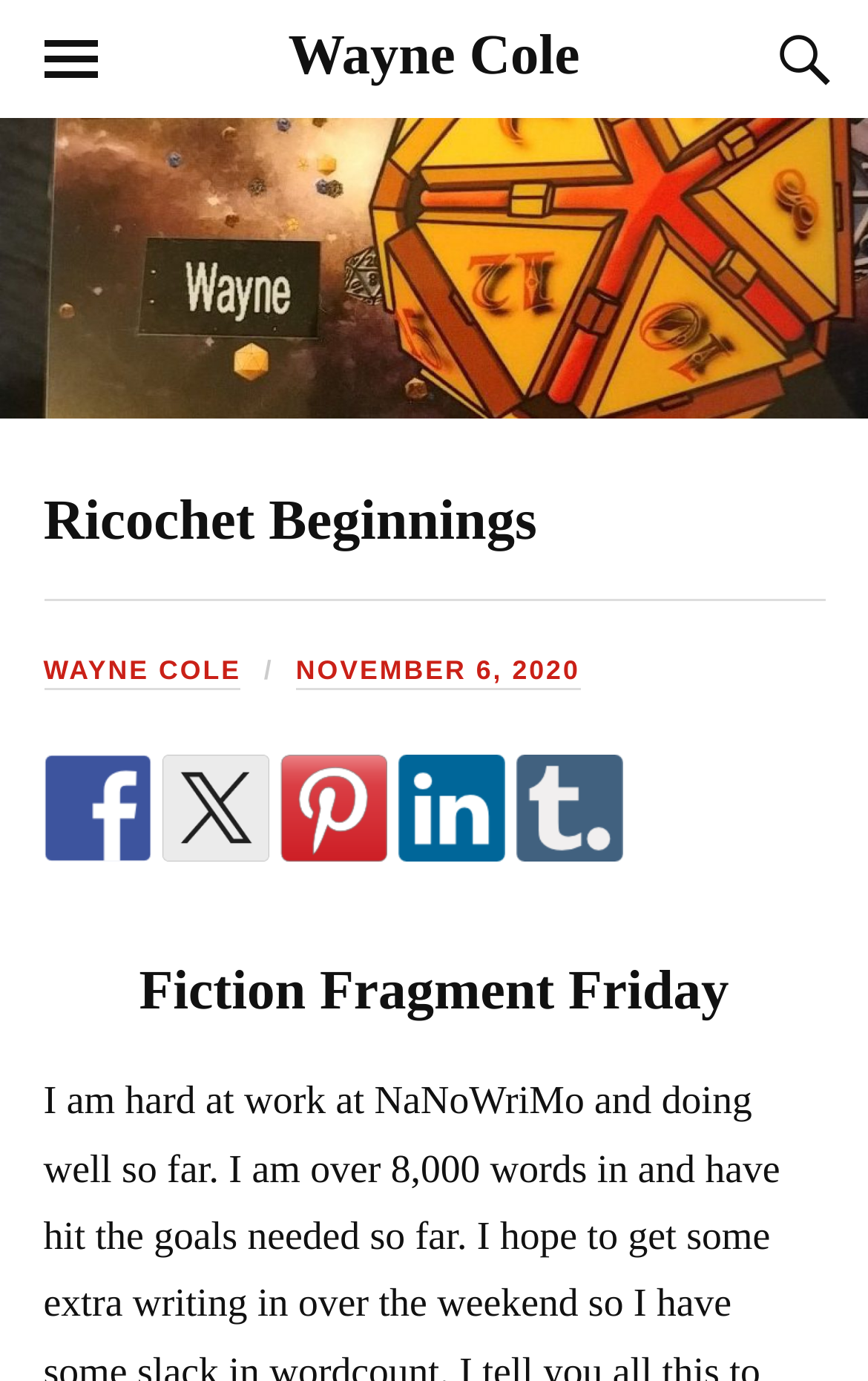Please examine the image and answer the question with a detailed explanation:
How many social media links are there?

There are five social media links: Facebook, Twitter, Pinterest, LinkedIn, and Tumblr, each with an image and a link.